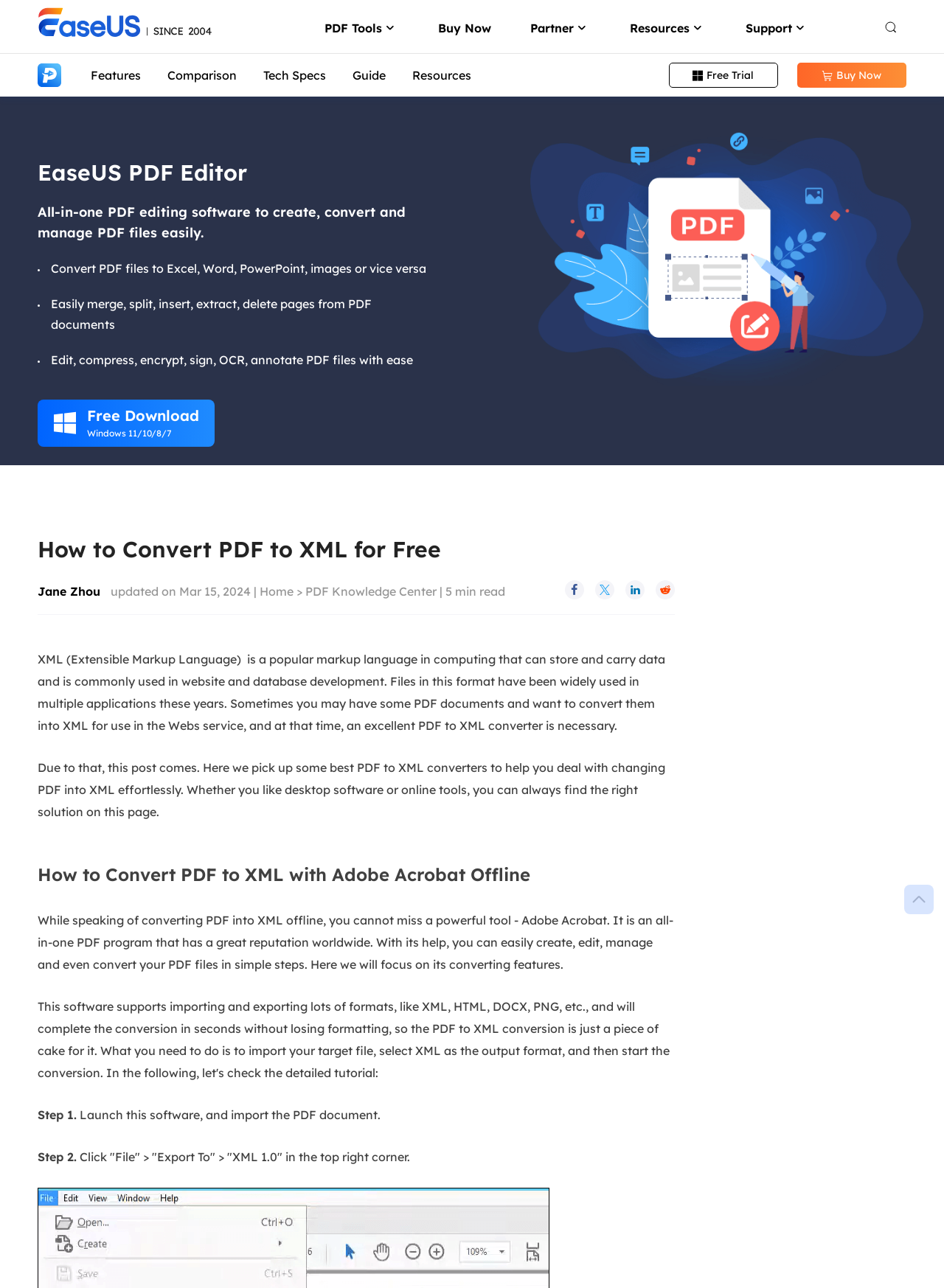Give the bounding box coordinates for the element described as: "Buy Now".

[0.844, 0.049, 0.96, 0.068]